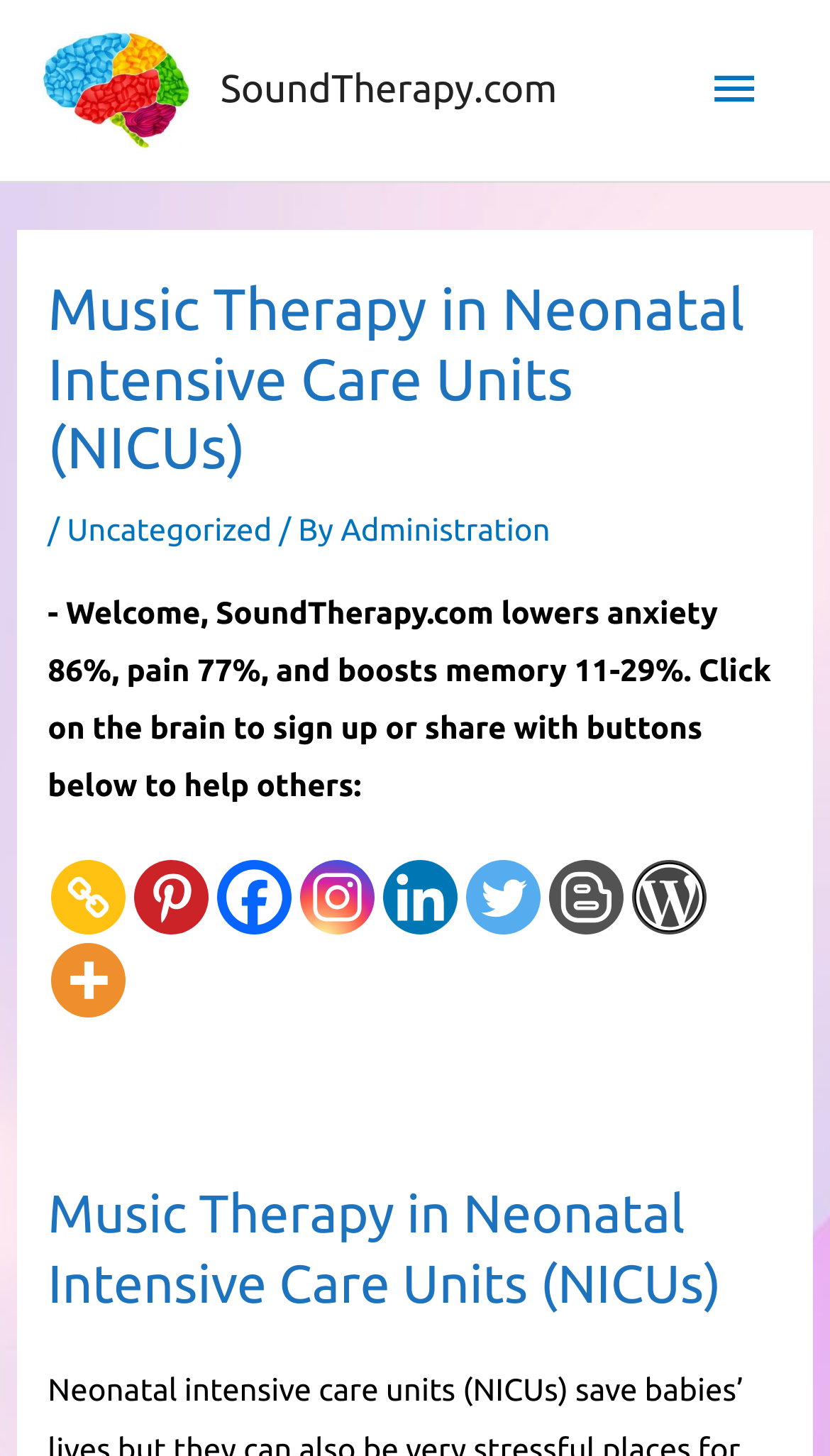What is the function of the 'Main Menu' button?
Please respond to the question with a detailed and thorough explanation.

I inferred the function of the 'Main Menu' button by looking at its description and the fact that it is labeled as 'expanded: False', which suggests that it can be clicked to expand a menu.